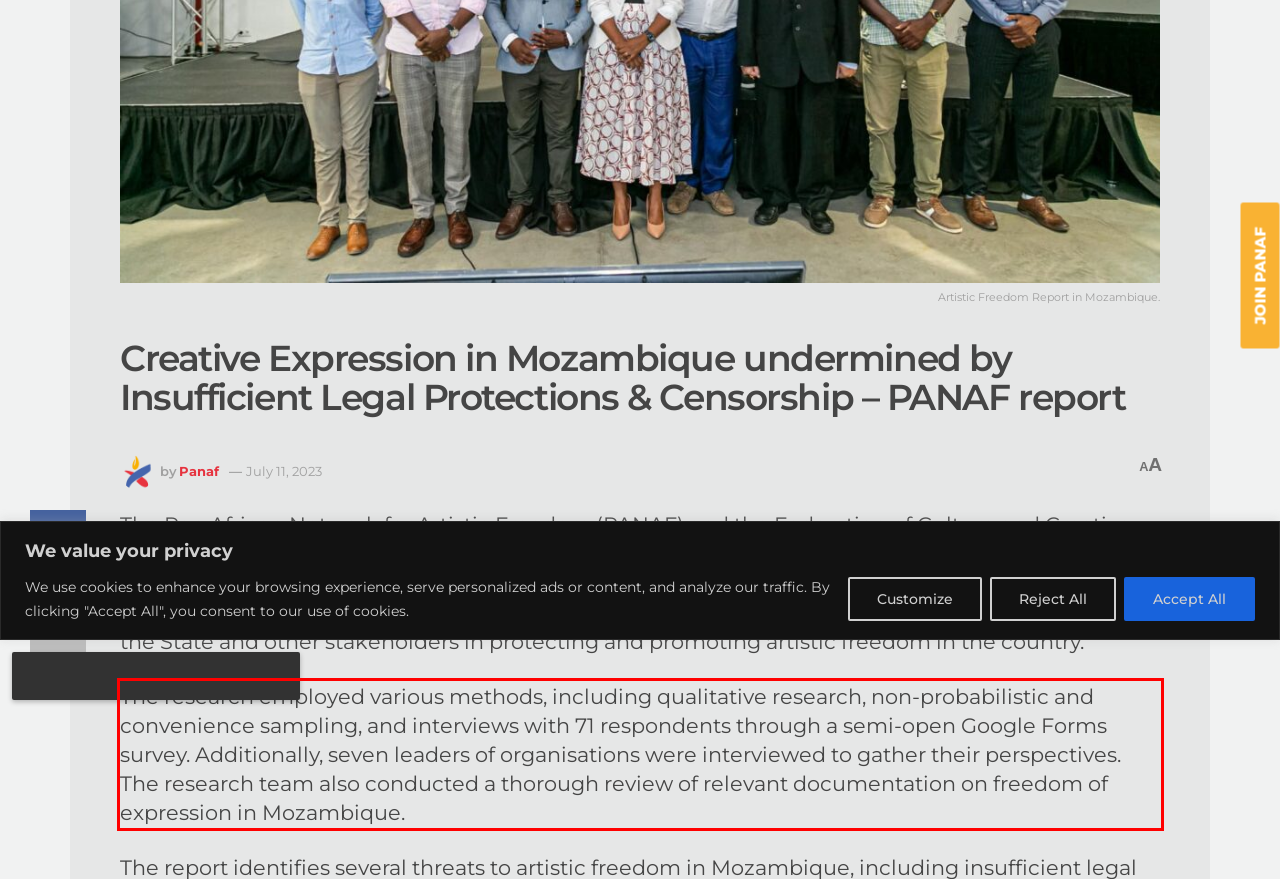Please examine the webpage screenshot and extract the text within the red bounding box using OCR.

The research employed various methods, including qualitative research, non-probabilistic and convenience sampling, and interviews with 71 respondents through a semi-open Google Forms survey. Additionally, seven leaders of organisations were interviewed to gather their perspectives. The research team also conducted a thorough review of relevant documentation on freedom of expression in Mozambique.